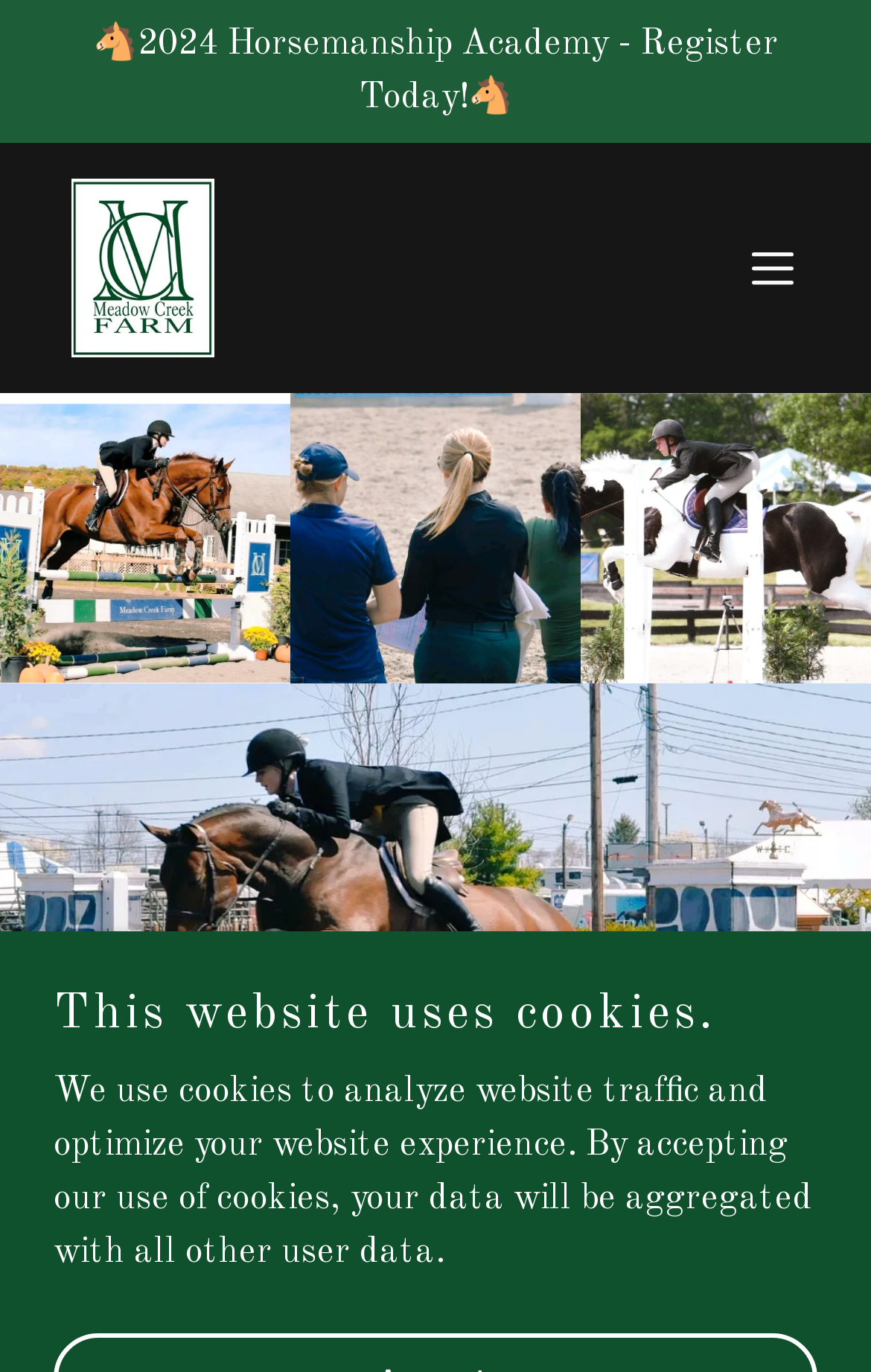Please provide a comprehensive answer to the question below using the information from the image: What is the theme of the 2024 academy?

The theme of the 2024 academy can be found in the link element with the text '2024 Horsemanship Academy - Register Today!', which is located at the top of the webpage.